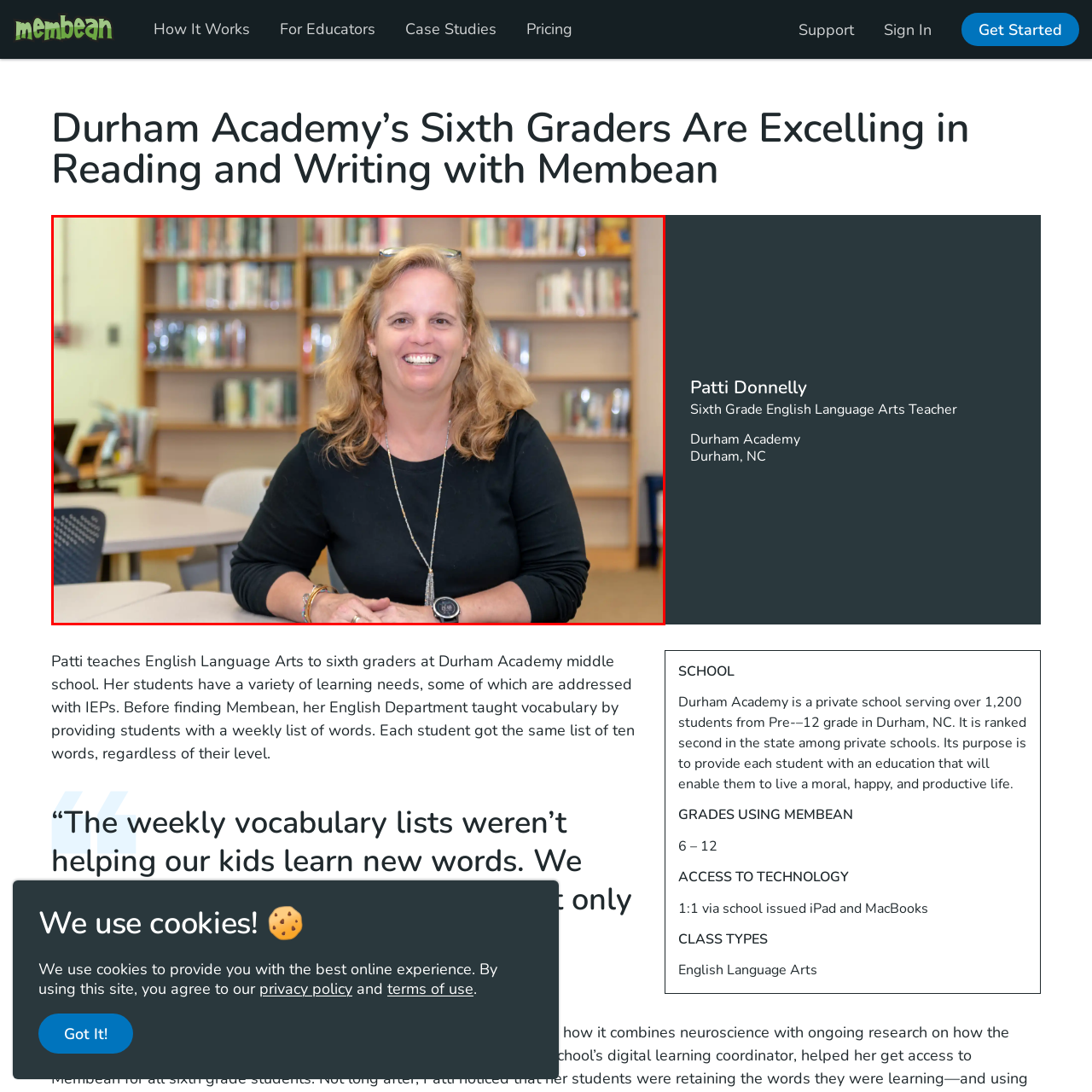Observe the visual content surrounded by a red rectangle, What is the atmosphere of the classroom? Respond using just one word or a short phrase.

Inviting